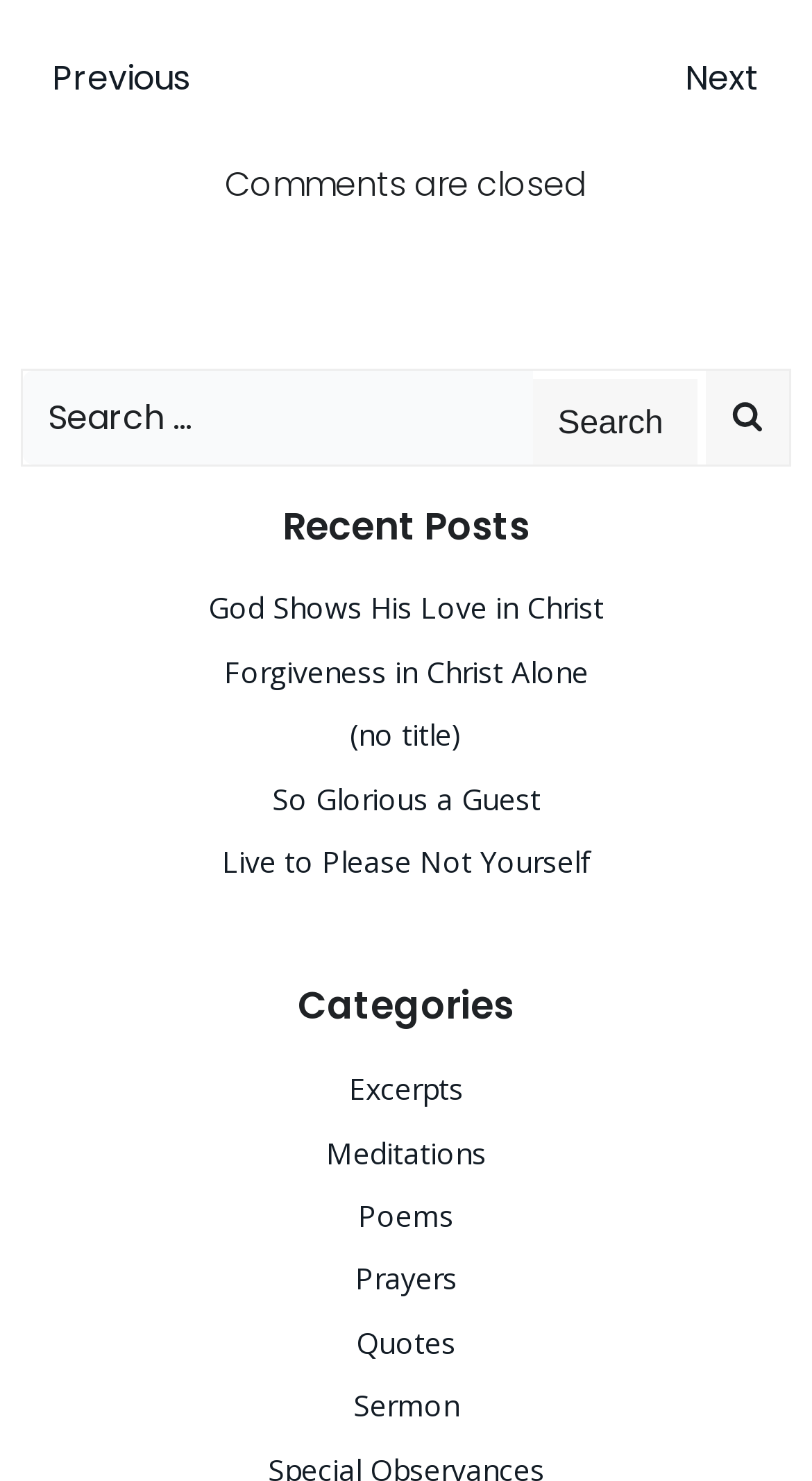Could you locate the bounding box coordinates for the section that should be clicked to accomplish this task: "Click on the link to learn more about Devante Walden's birth month".

None